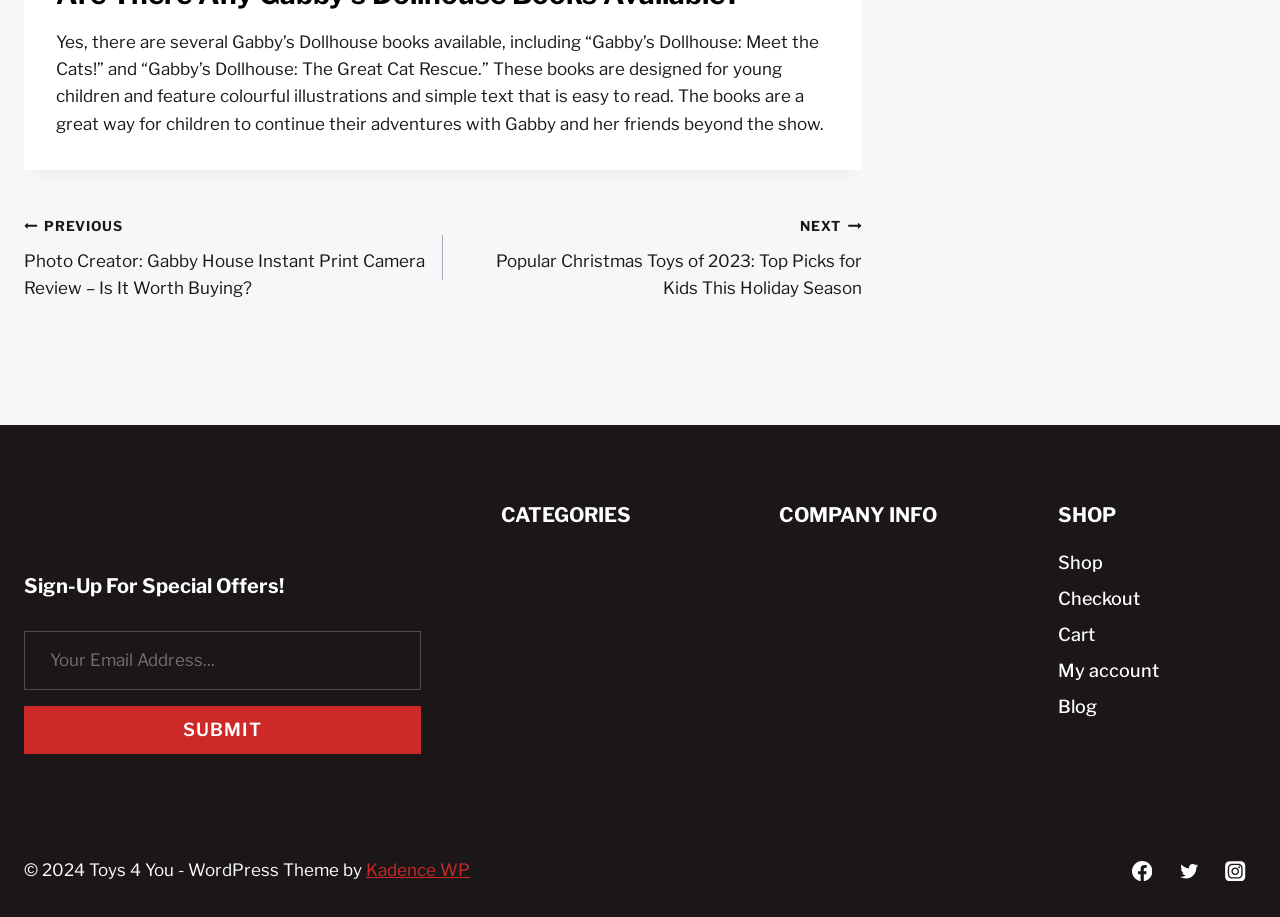Locate the bounding box coordinates of the element that should be clicked to execute the following instruction: "Click on the 'SUBMIT' button".

[0.019, 0.77, 0.329, 0.823]